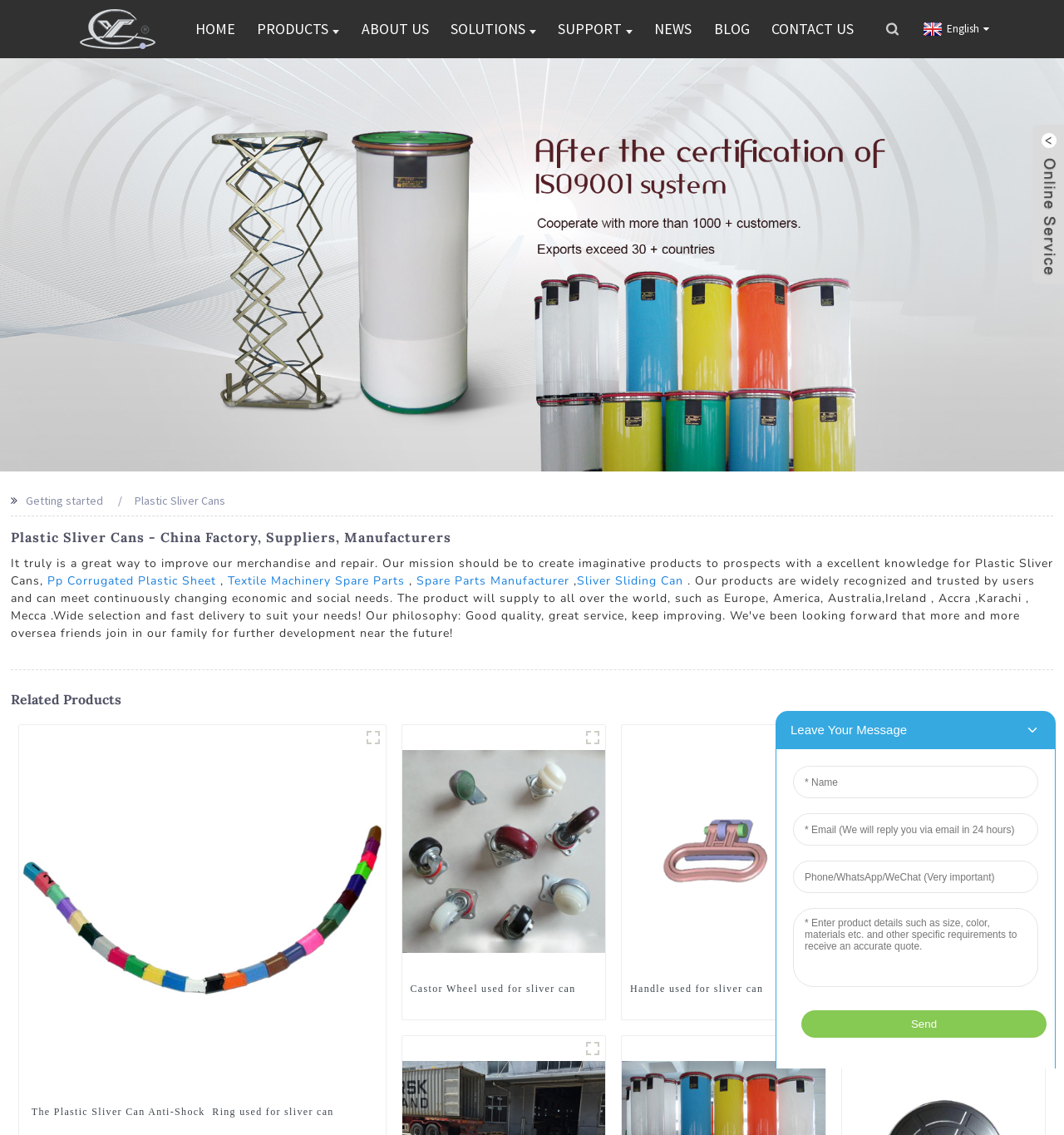Generate the title text from the webpage.

Plastic Sliver Cans - China Factory, Suppliers, Manufacturers